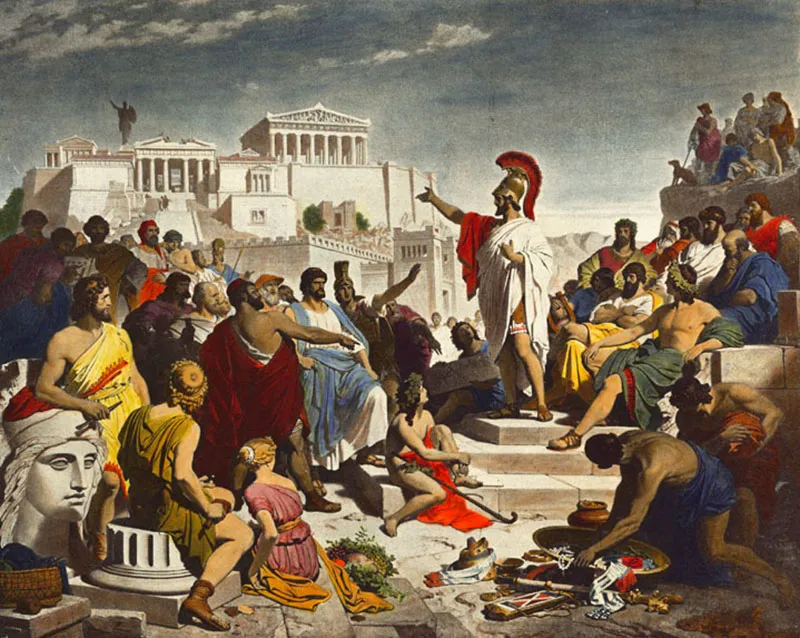Please provide a one-word or short phrase answer to the question:
What is the backdrop of the scene?

The Acropolis